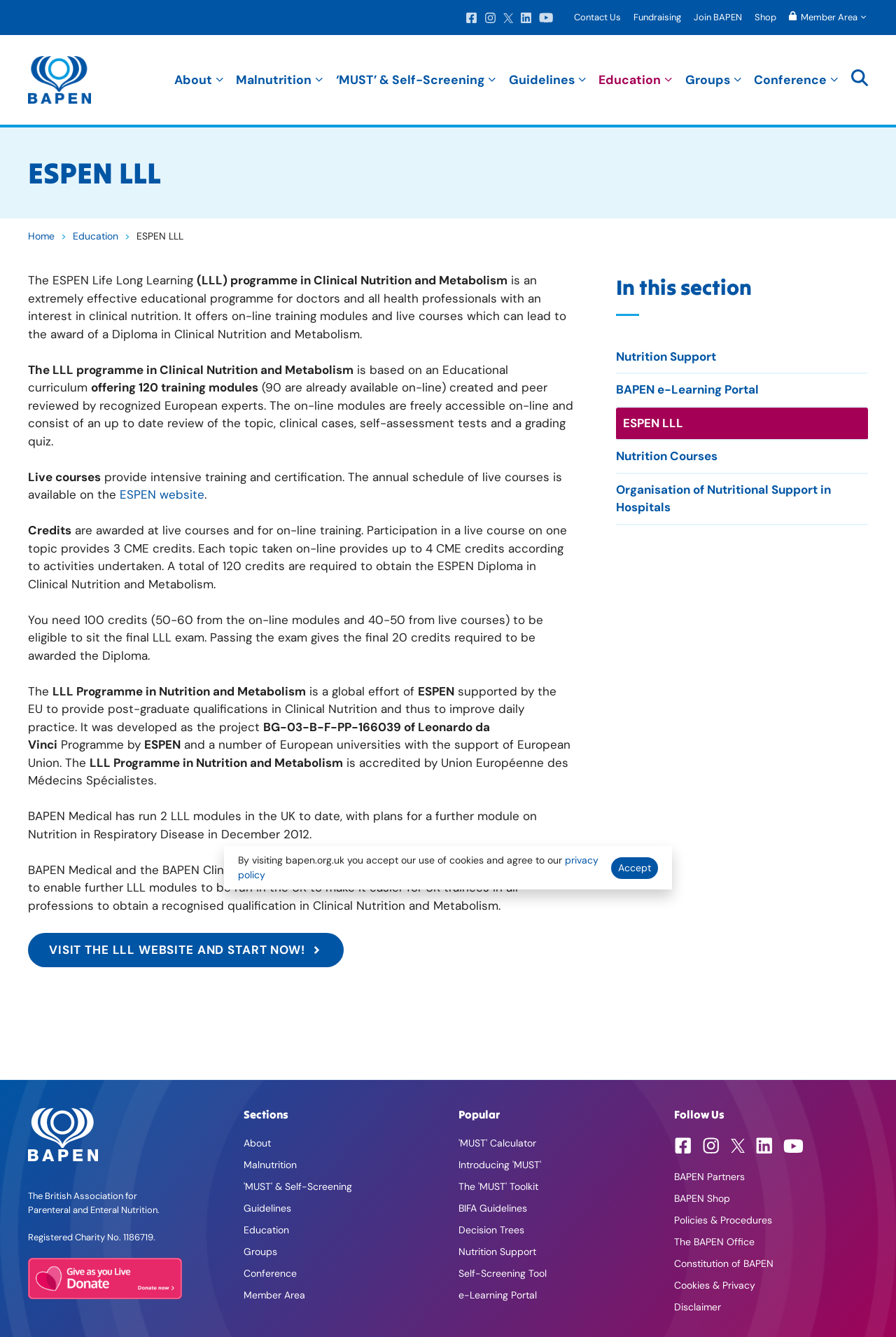Locate the bounding box coordinates of the item that should be clicked to fulfill the instruction: "Click on 'Contact Us'".

[0.633, 0.0, 0.7, 0.026]